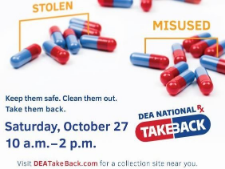Where can viewers find more information on collection site locations?
Provide a detailed answer to the question using information from the image.

The caption directs viewers to visit DEATakeBack.com for more information on locations, implying that the website provides information on collection site locations.